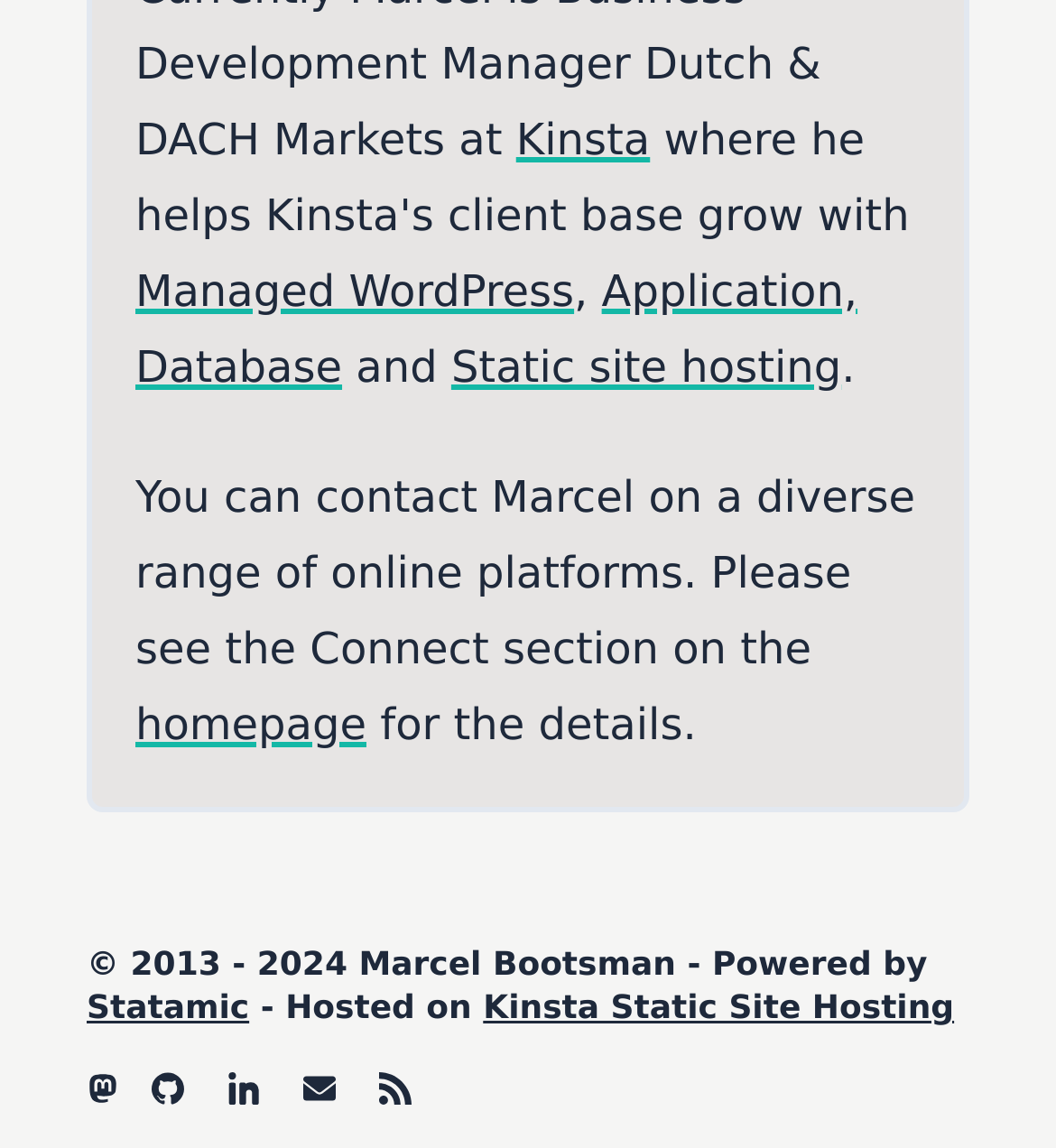Please identify the bounding box coordinates of the element that needs to be clicked to perform the following instruction: "learn about Managed WordPress".

[0.128, 0.232, 0.544, 0.277]